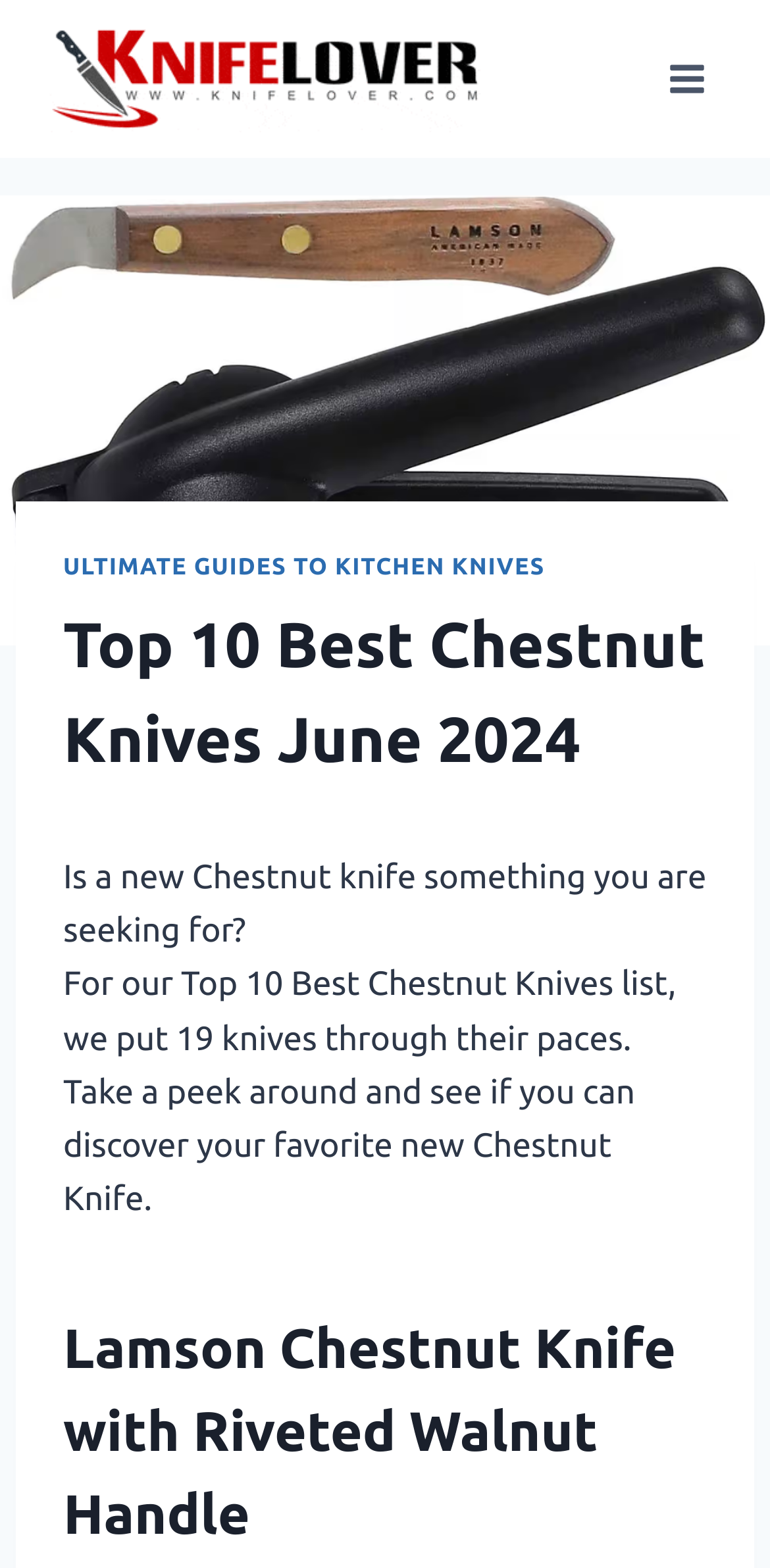Generate an in-depth caption that captures all aspects of the webpage.

The webpage is about the top 10 best Chestnut knives, with a focus on helping users find their favorite one. At the top left corner, there is a "Skip to content" link. Below it, there is a prominent link to "Best Kitchen Knifes" accompanied by an image, taking up a significant portion of the top section. To the right of this link, there is a button to "Open menu" with a toggle menu icon.

Below the top section, there is a large image that spans the entire width of the page, with a header that reads "Top 10 Best Chestnut Knife Reviews". Within this section, there is a heading that repeats the title "Top 10 Best Chestnut Knives June 2024". 

Underneath the heading, there are three paragraphs of text. The first paragraph asks if the user is seeking a new Chestnut knife. The second paragraph explains that 19 knives were tested for the top 10 list. The third paragraph invites the user to explore and find their favorite new Chestnut Knife.

Finally, there is a heading that highlights a specific product, the "Lamson Chestnut Knife with Riveted Walnut Handle", which is likely one of the top 10 best Chestnut knives being reviewed.